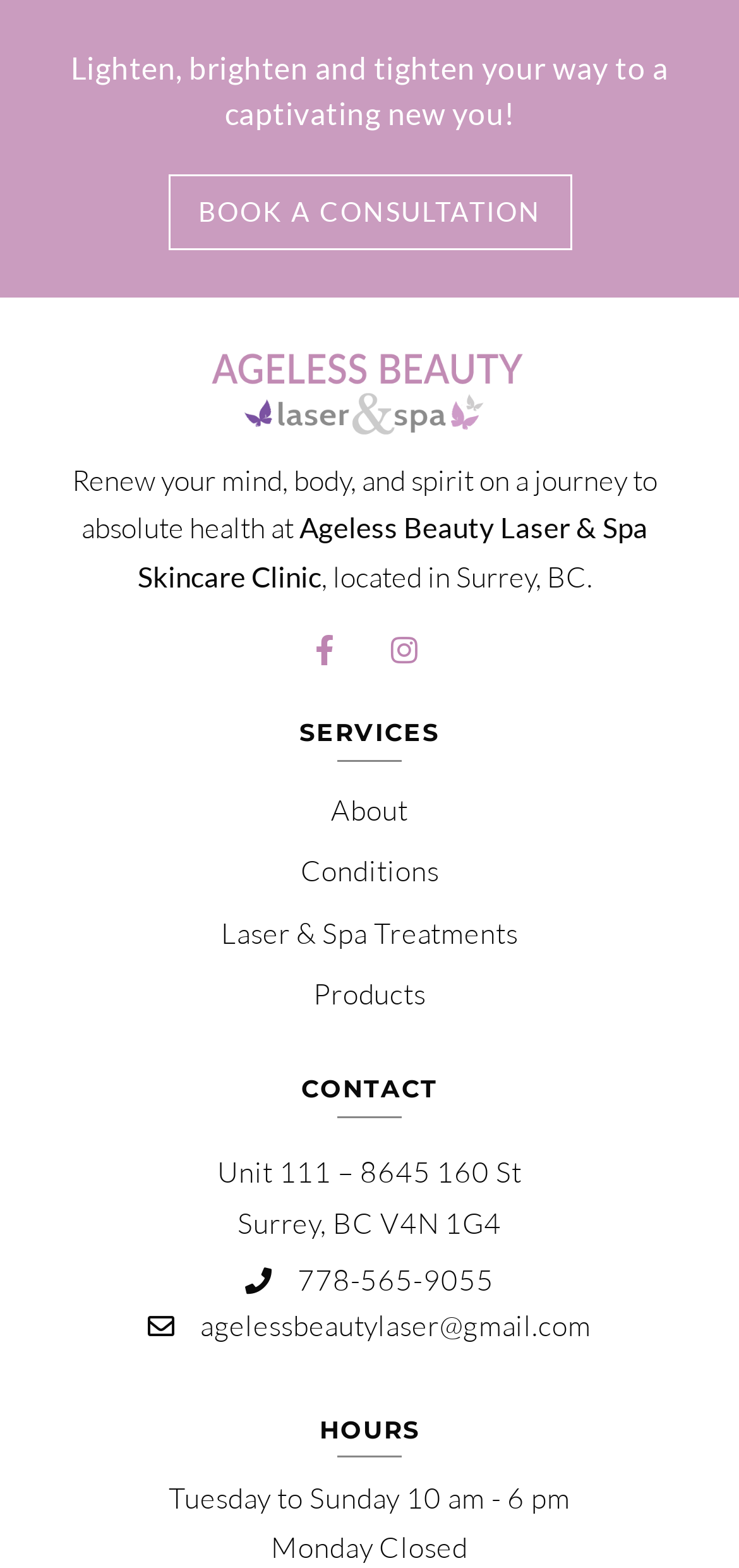Identify the bounding box coordinates of the clickable region necessary to fulfill the following instruction: "View hours of operation". The bounding box coordinates should be four float numbers between 0 and 1, i.e., [left, top, right, bottom].

[0.064, 0.902, 0.936, 0.922]